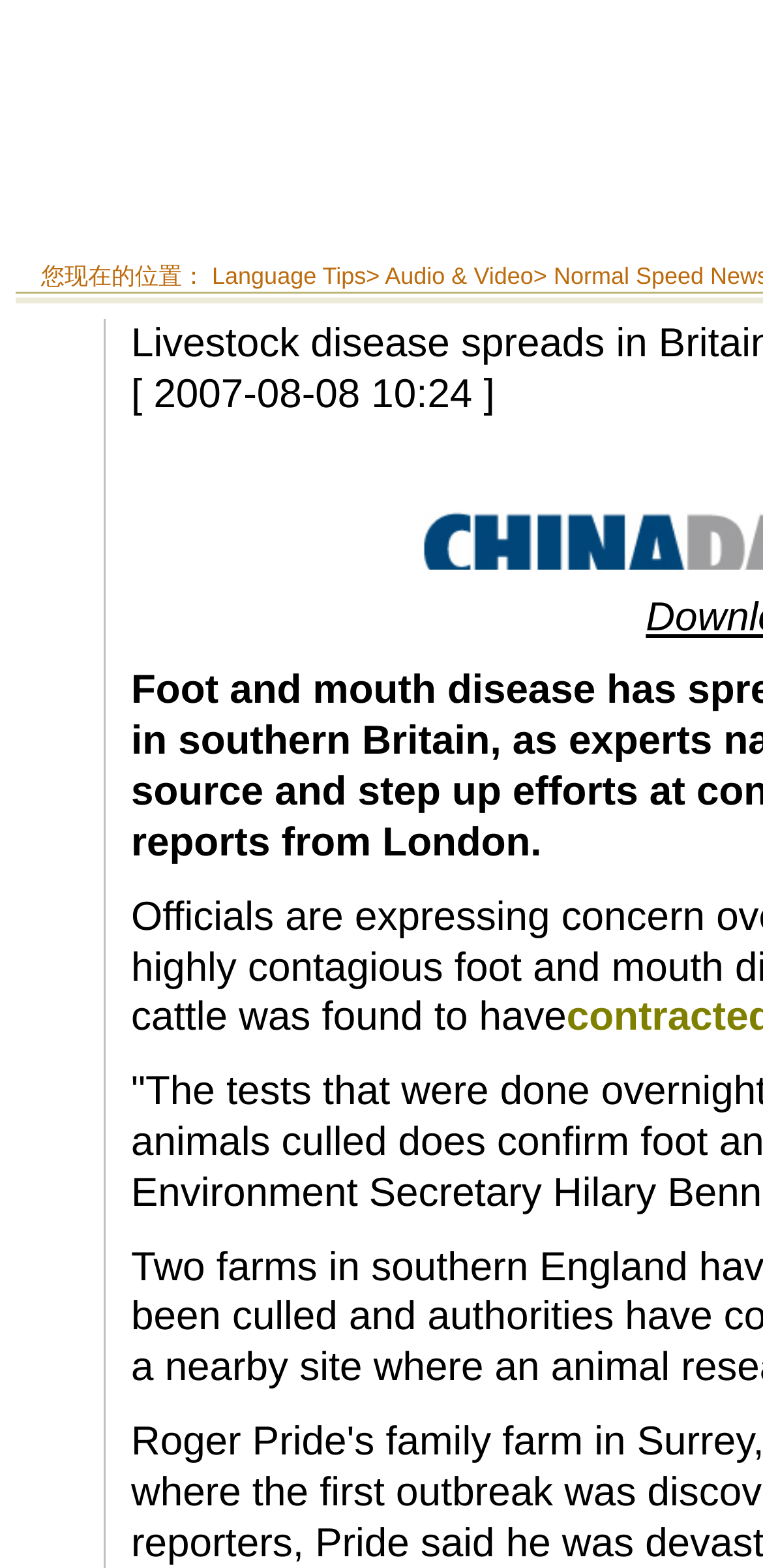What type of content is available on this webpage?
Please provide a single word or phrase as your answer based on the screenshot.

Language Tips and Audio & Video